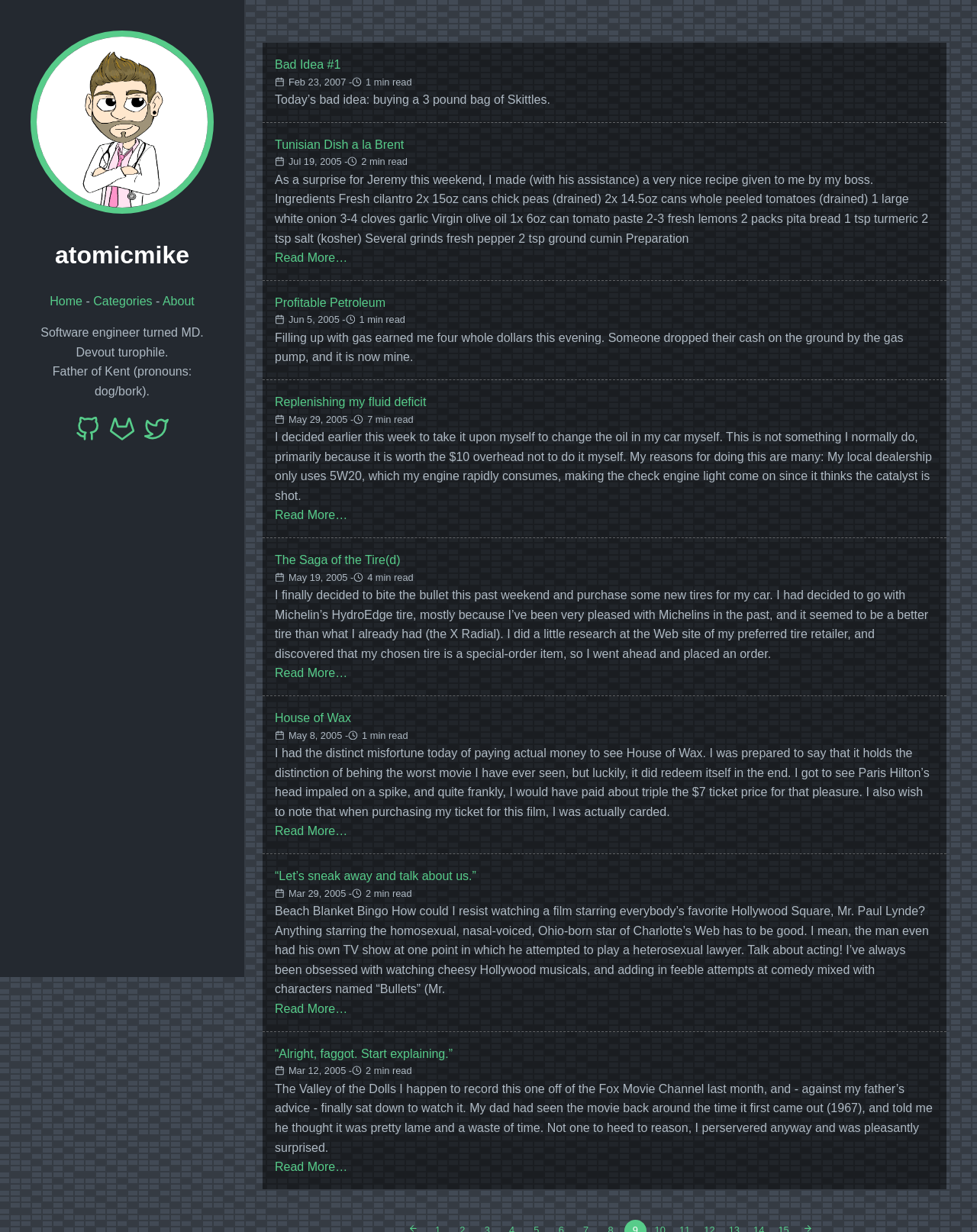Create an elaborate caption for the webpage.

This webpage appears to be a personal blog or journal, belonging to an individual named Mike Peschka, who is a software engineer turned MD and a devout turophile (cheese enthusiast). The page has a simple layout with a header section at the top, featuring a link to the homepage, followed by a brief introduction to the author.

Below the introduction, there are several links to social media platforms, including Github, GitLab, and Twitter. The Twitter link leads to a section with multiple blog posts, each with a title, date, and a brief summary or excerpt. The posts are arranged in a reverse chronological order, with the most recent one at the top.

Each blog post has a calendar icon, a clock icon, and a "Read More…" link. The calendar icon indicates the date of the post, while the clock icon represents the time it takes to read the post. The "Read More…" link leads to the full content of the post.

The blog posts themselves are quite varied, covering topics such as cooking, personal experiences, movie reviews, and more. Some posts are short and humorous, while others are longer and more introspective. The writing style is informal and conversational, giving the impression that the author is sharing their thoughts and experiences with the reader.

Overall, the webpage has a simple and clean design, with a focus on the author's writing and personal stories.